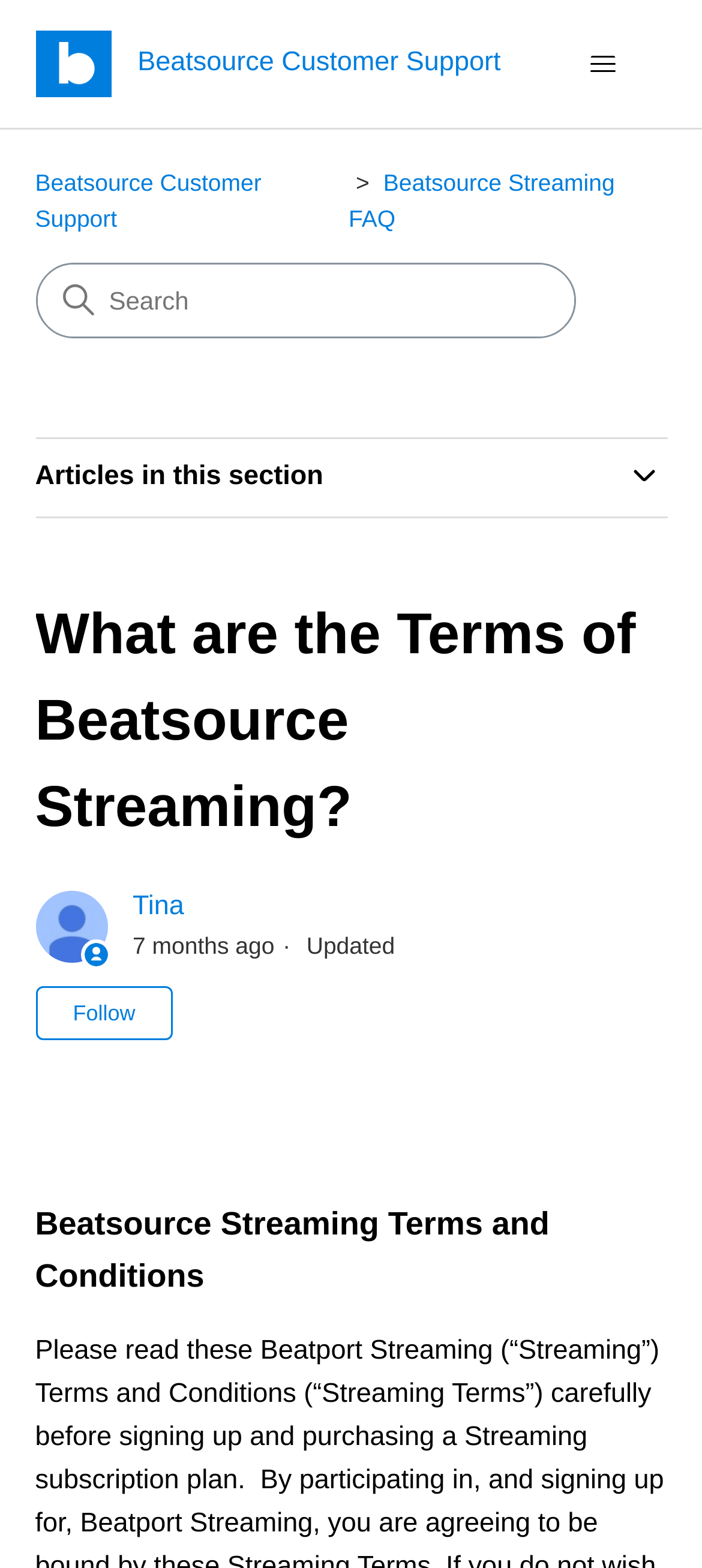Please identify the bounding box coordinates of the element's region that I should click in order to complete the following instruction: "Follow Article". The bounding box coordinates consist of four float numbers between 0 and 1, i.e., [left, top, right, bottom].

[0.05, 0.629, 0.247, 0.663]